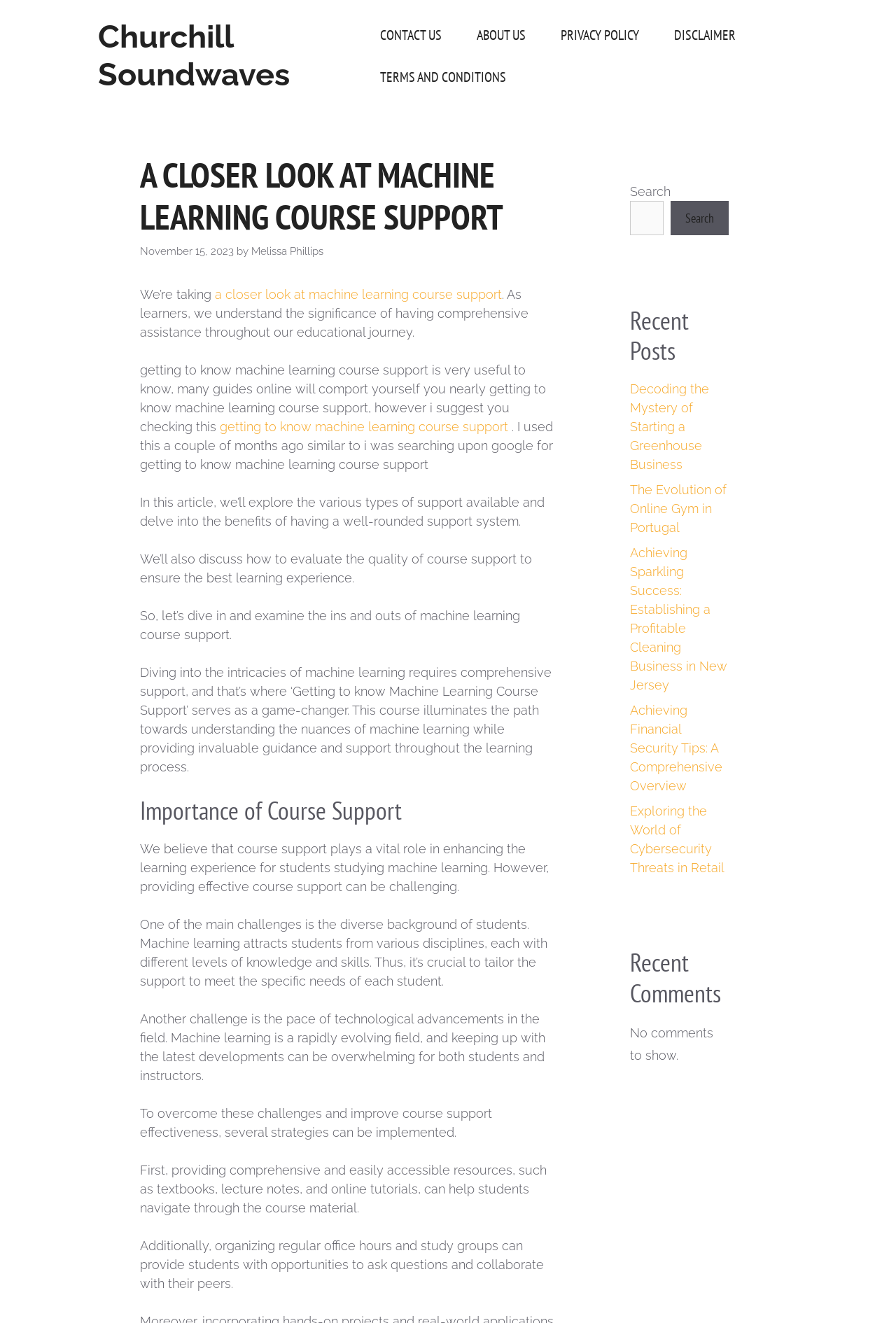Are there any comments on the article?
Refer to the image and answer the question using a single word or phrase.

No